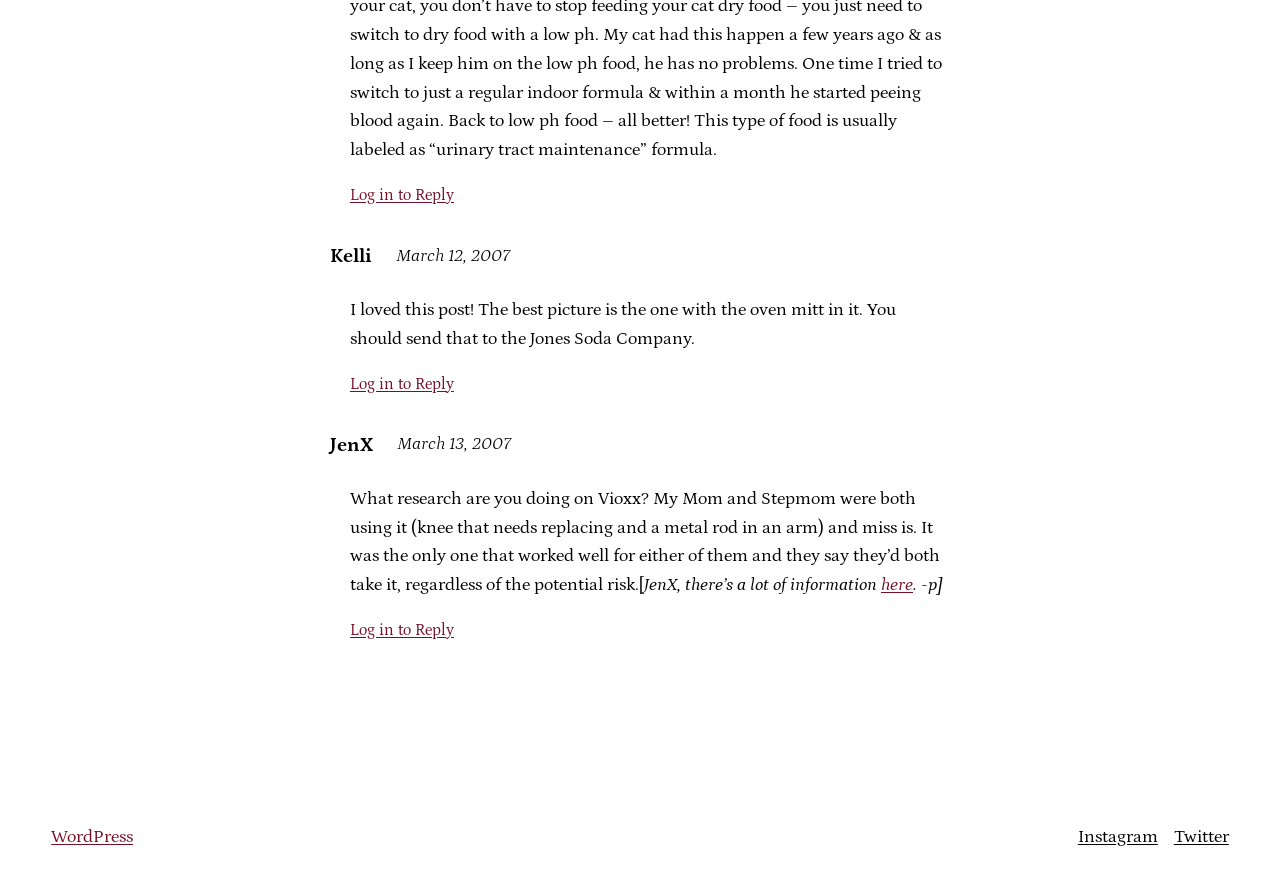Bounding box coordinates are specified in the format (top-left x, top-left y, bottom-right x, bottom-right y). All values are floating point numbers bounded between 0 and 1. Please provide the bounding box coordinate of the region this sentence describes: Donate

None